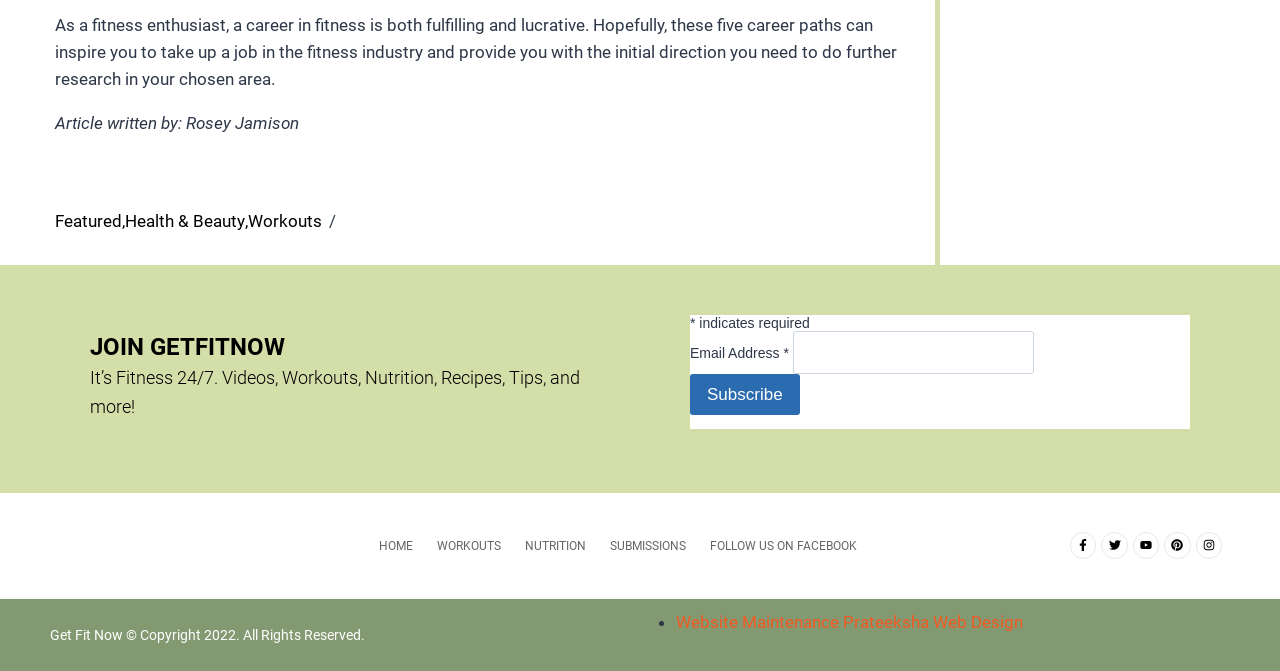Using a single word or phrase, answer the following question: 
What is the purpose of the 'Subscribe' button?

To receive updates